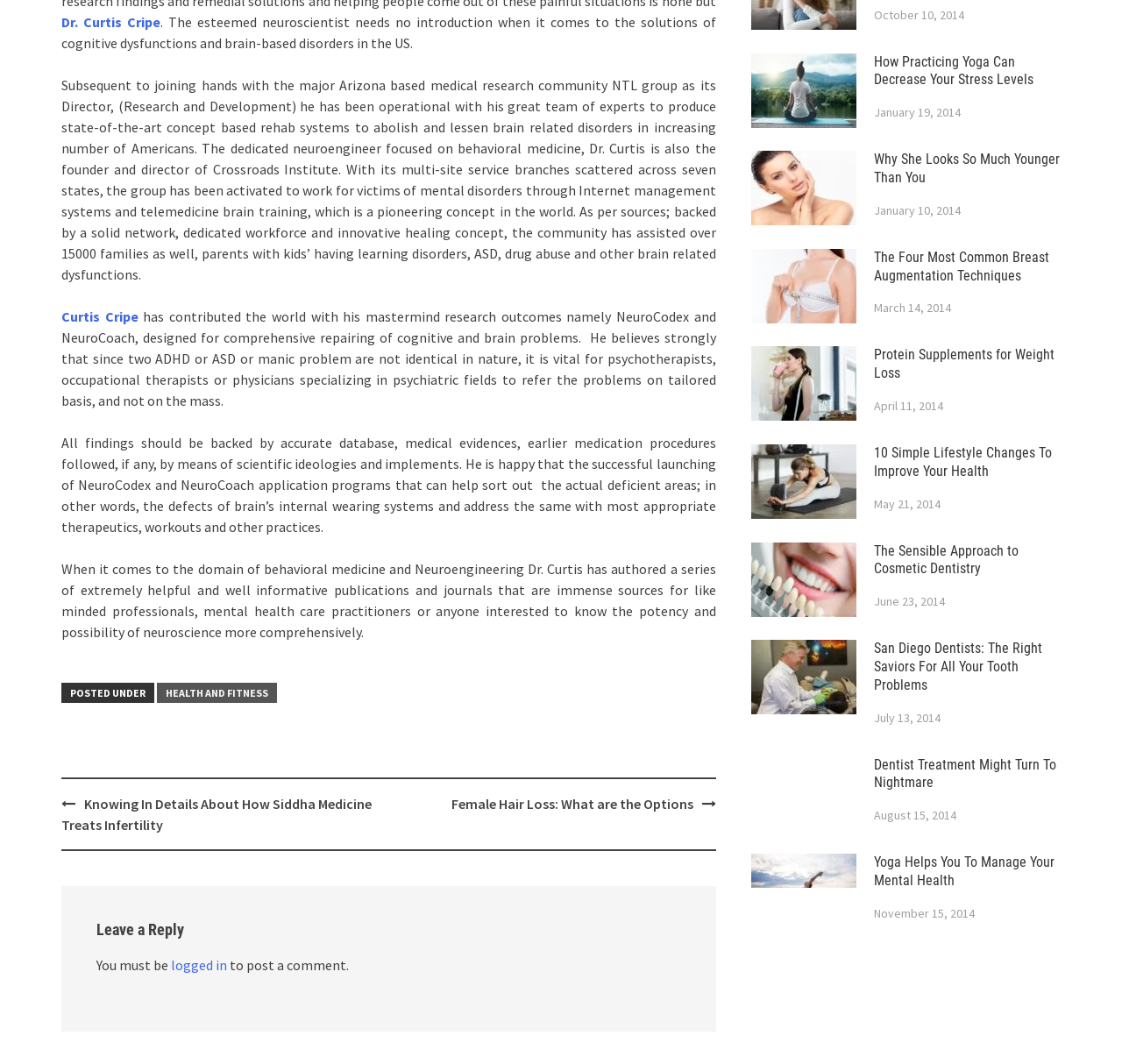Identify and provide the bounding box for the element described by: "Curtis Cripe".

[0.006, 0.198, 0.074, 0.212]